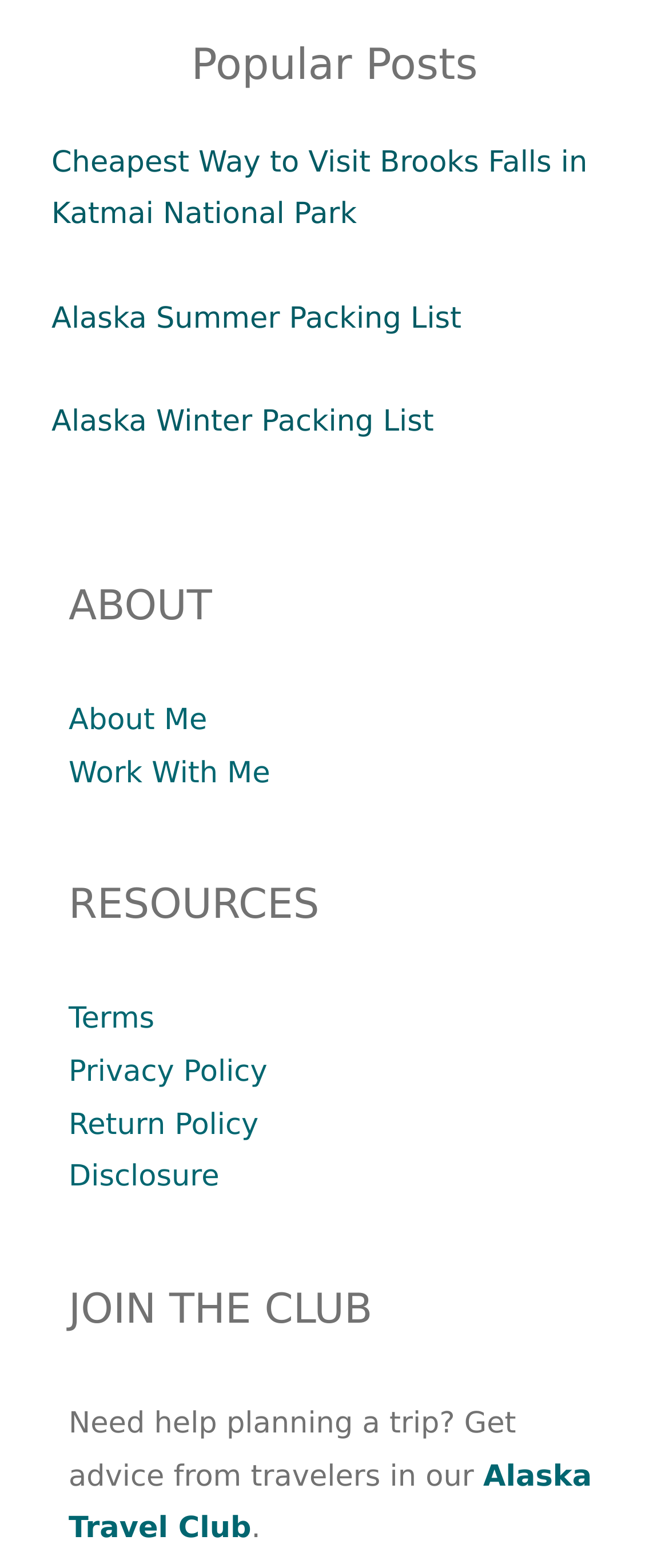Find the bounding box coordinates of the clickable area required to complete the following action: "Learn about the author".

[0.103, 0.449, 0.31, 0.471]